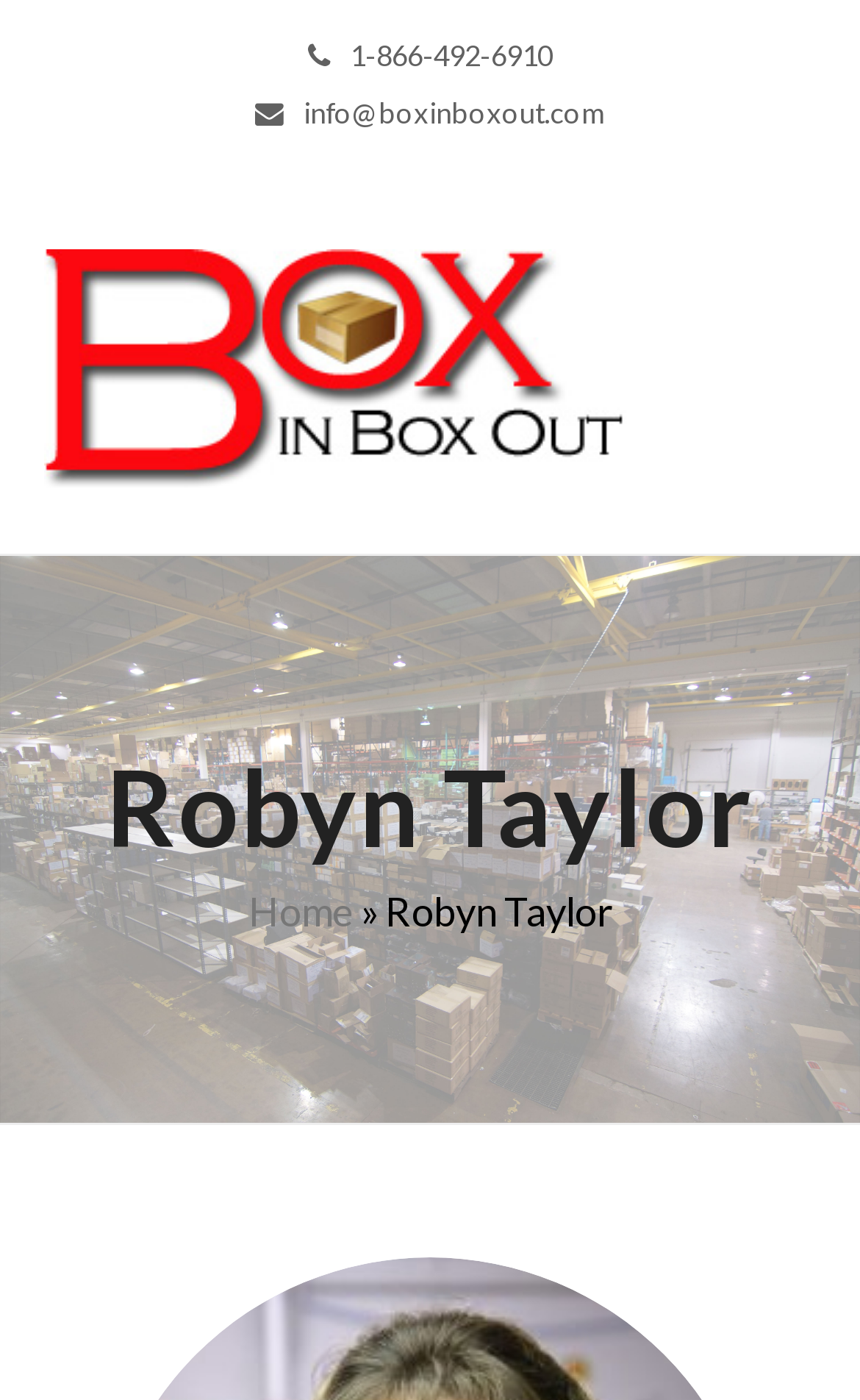Determine the bounding box coordinates for the UI element matching this description: "Home".

[0.288, 0.633, 0.412, 0.668]